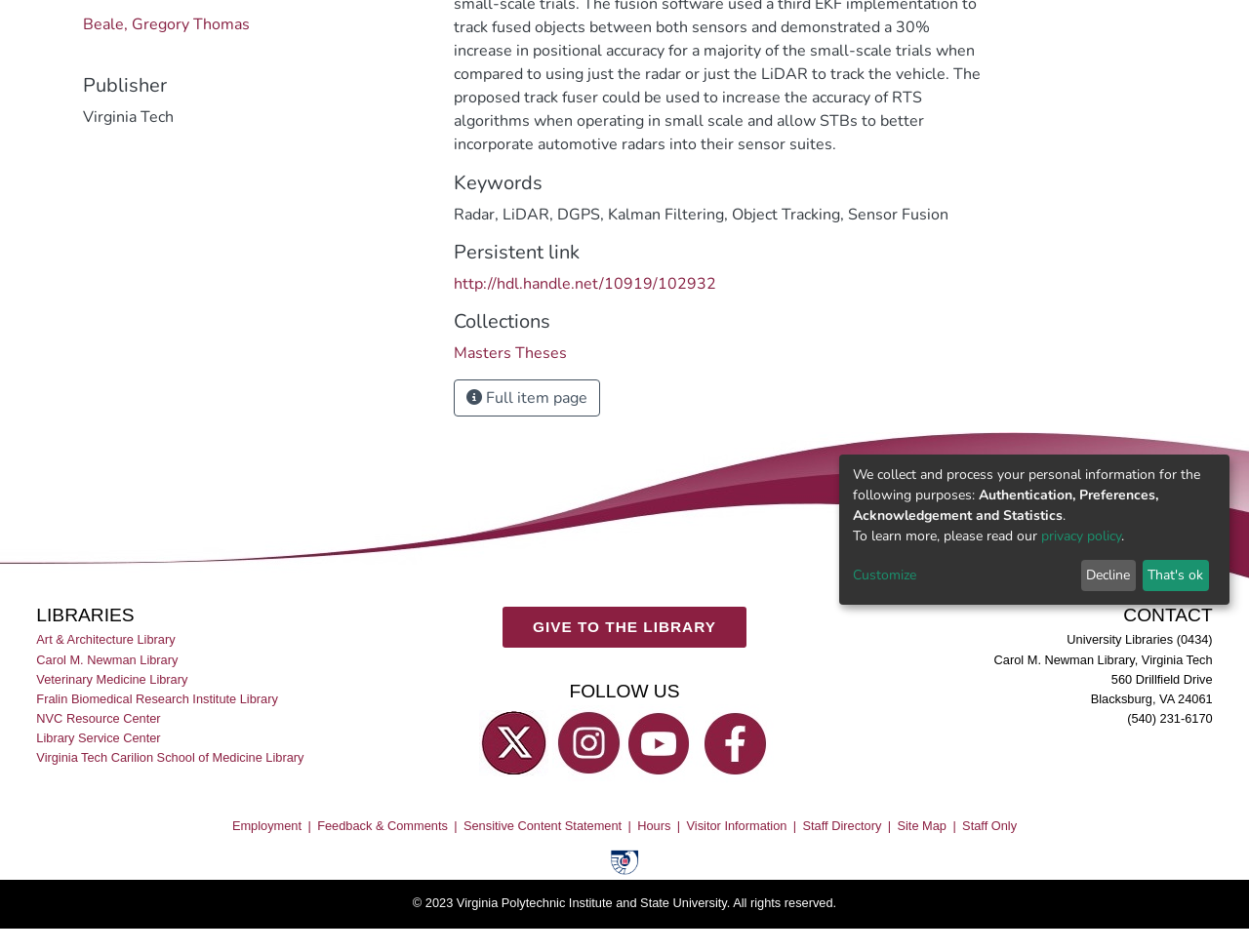Determine the bounding box coordinates in the format (top-left x, top-left y, bottom-right x, bottom-right y). Ensure all values are floating point numbers between 0 and 1. Identify the bounding box of the UI element described by: Art & Architecture Library

[0.029, 0.662, 0.142, 0.682]